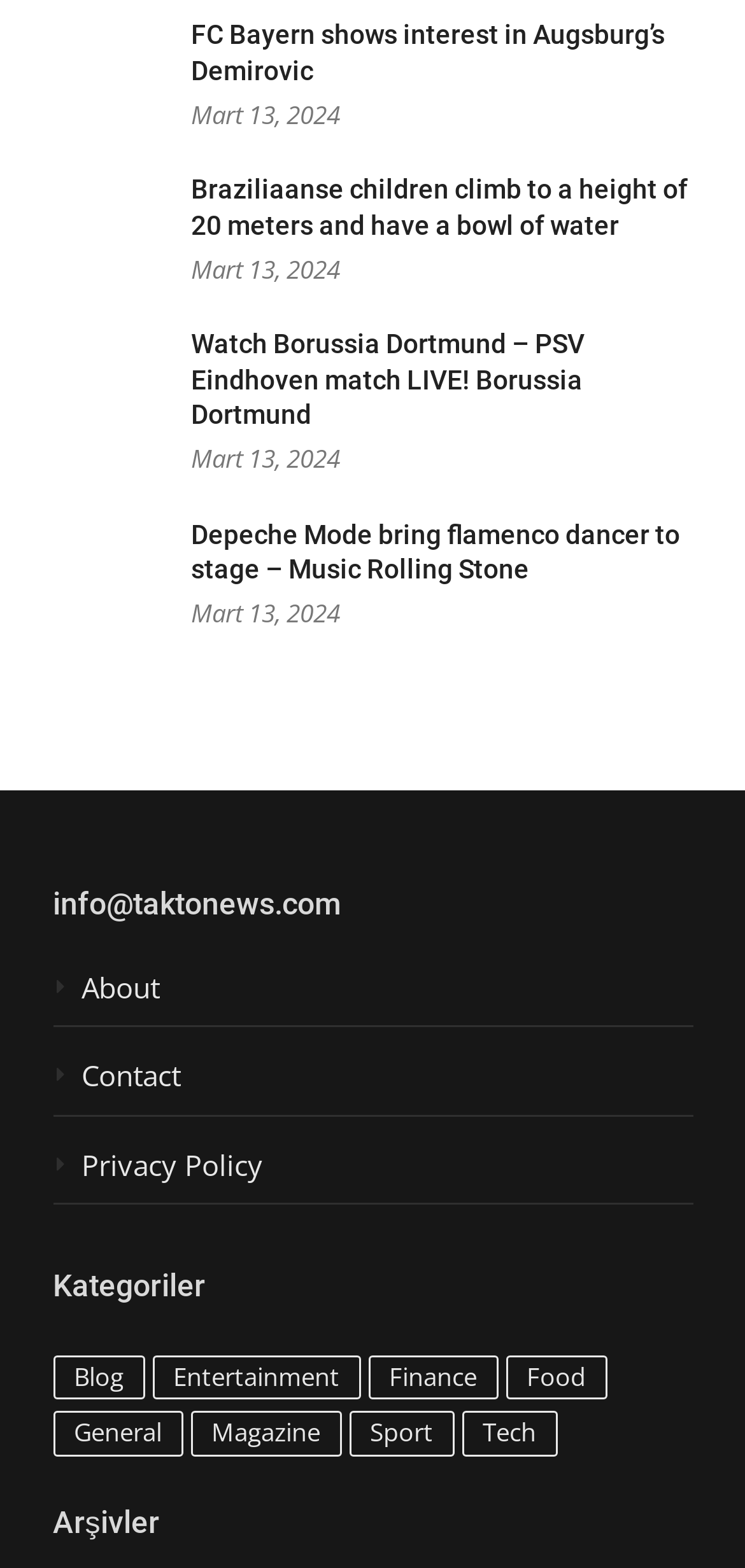Please provide a one-word or short phrase answer to the question:
How many categories are available on the website?

9